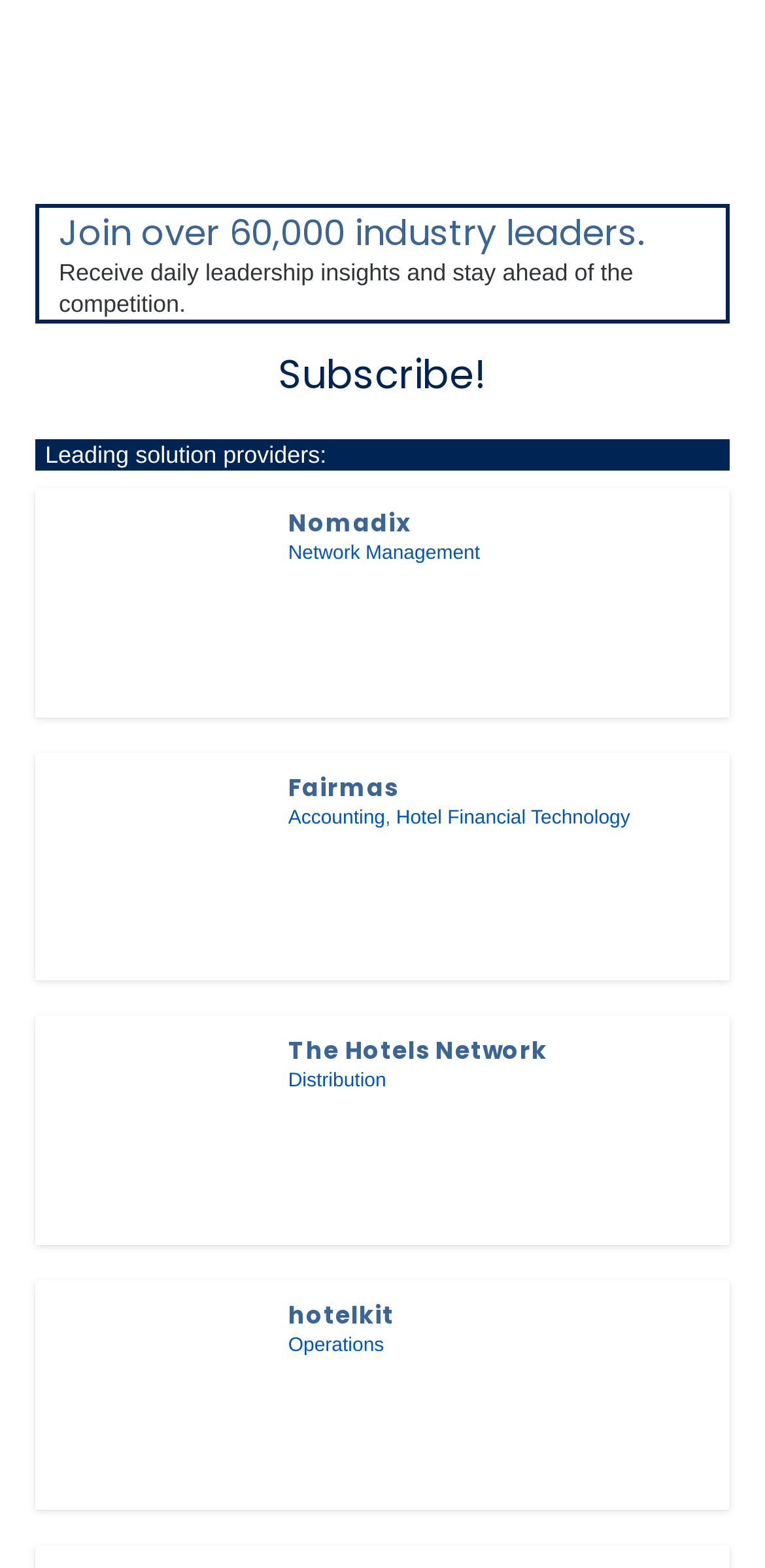Determine the bounding box coordinates of the clickable region to execute the instruction: "Subscribe to the newsletter". The coordinates should be four float numbers between 0 and 1, denoted as [left, top, right, bottom].

[0.364, 0.221, 0.636, 0.256]